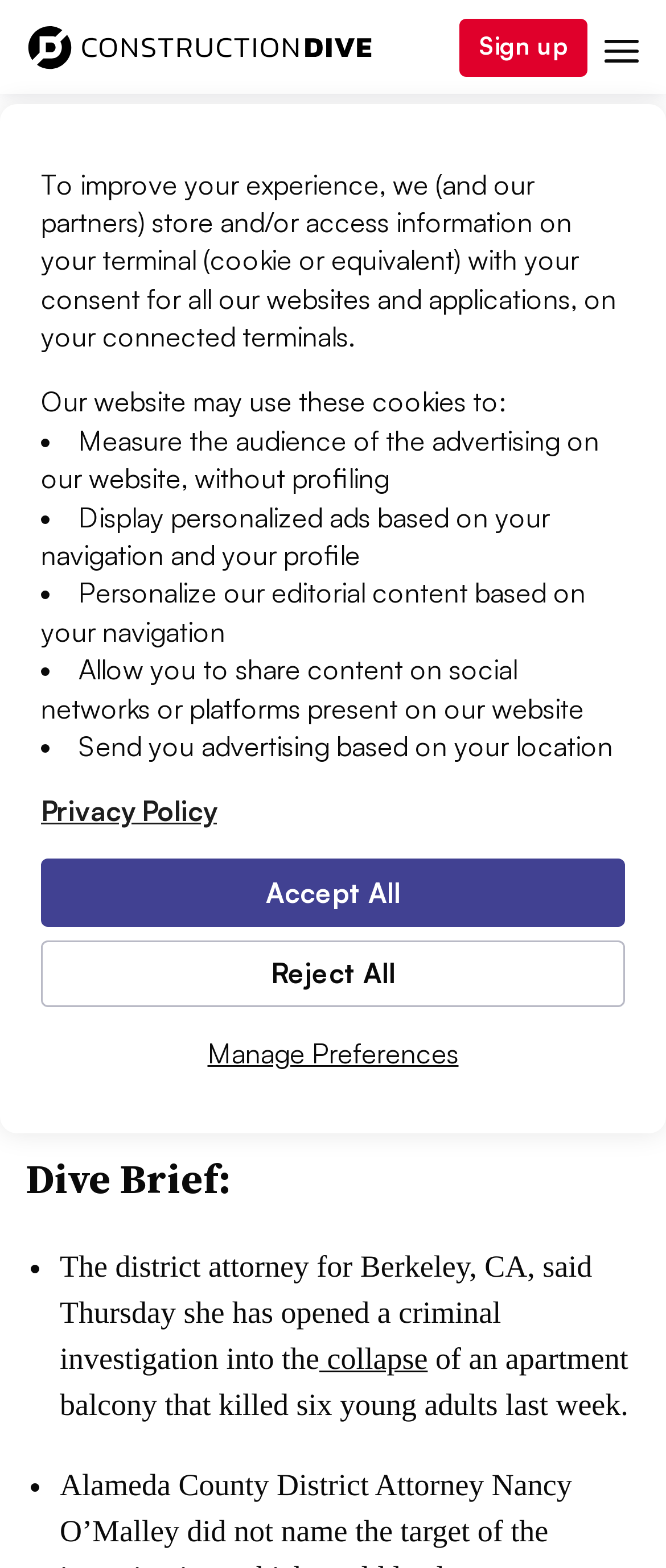Can you identify the bounding box coordinates of the clickable region needed to carry out this instruction: 'Click the 'Print article' link'? The coordinates should be four float numbers within the range of 0 to 1, stated as [left, top, right, bottom].

[0.331, 0.344, 0.438, 0.39]